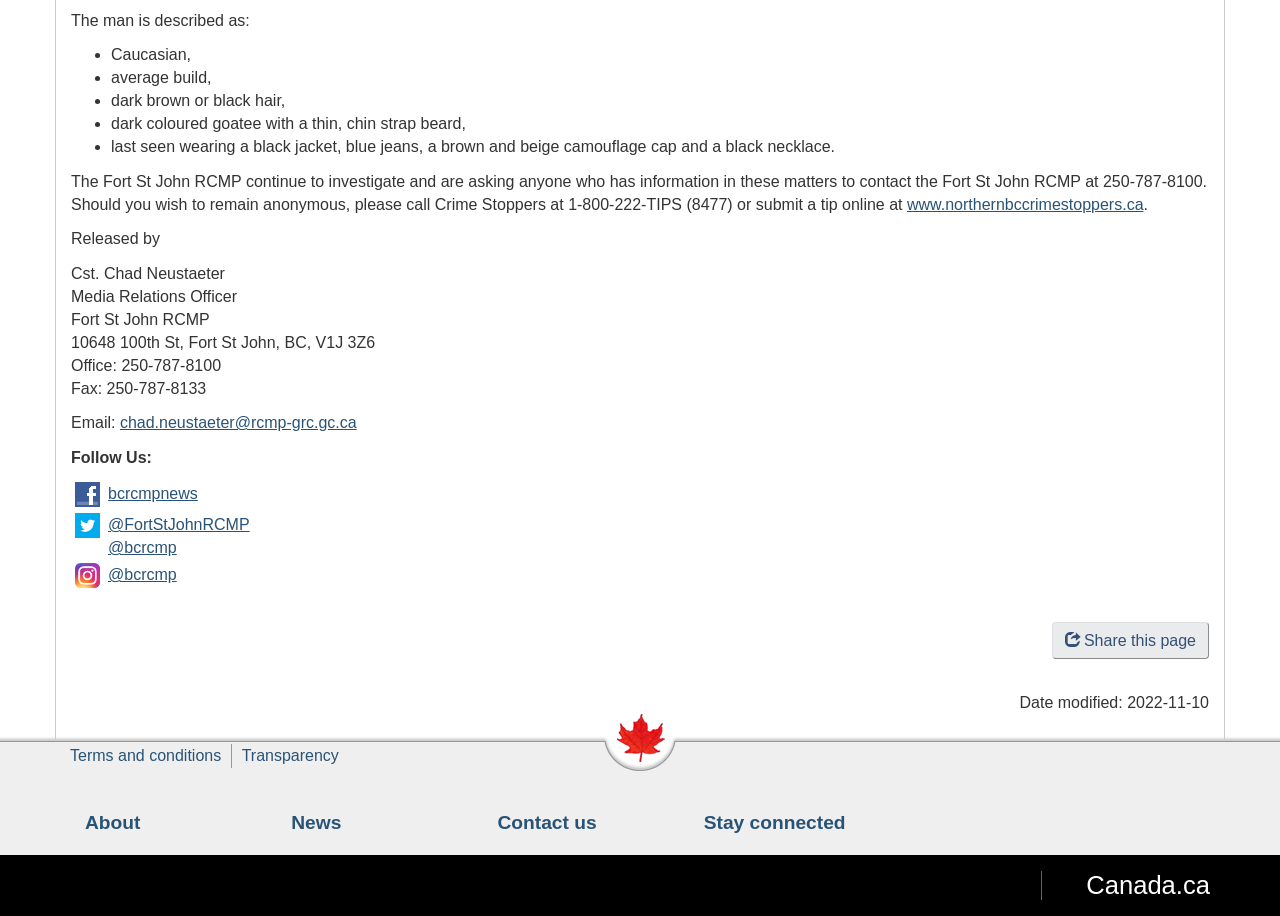Provide the bounding box coordinates for the UI element that is described by this text: "News". The coordinates should be in the form of four float numbers between 0 and 1: [left, top, right, bottom].

[0.228, 0.887, 0.267, 0.91]